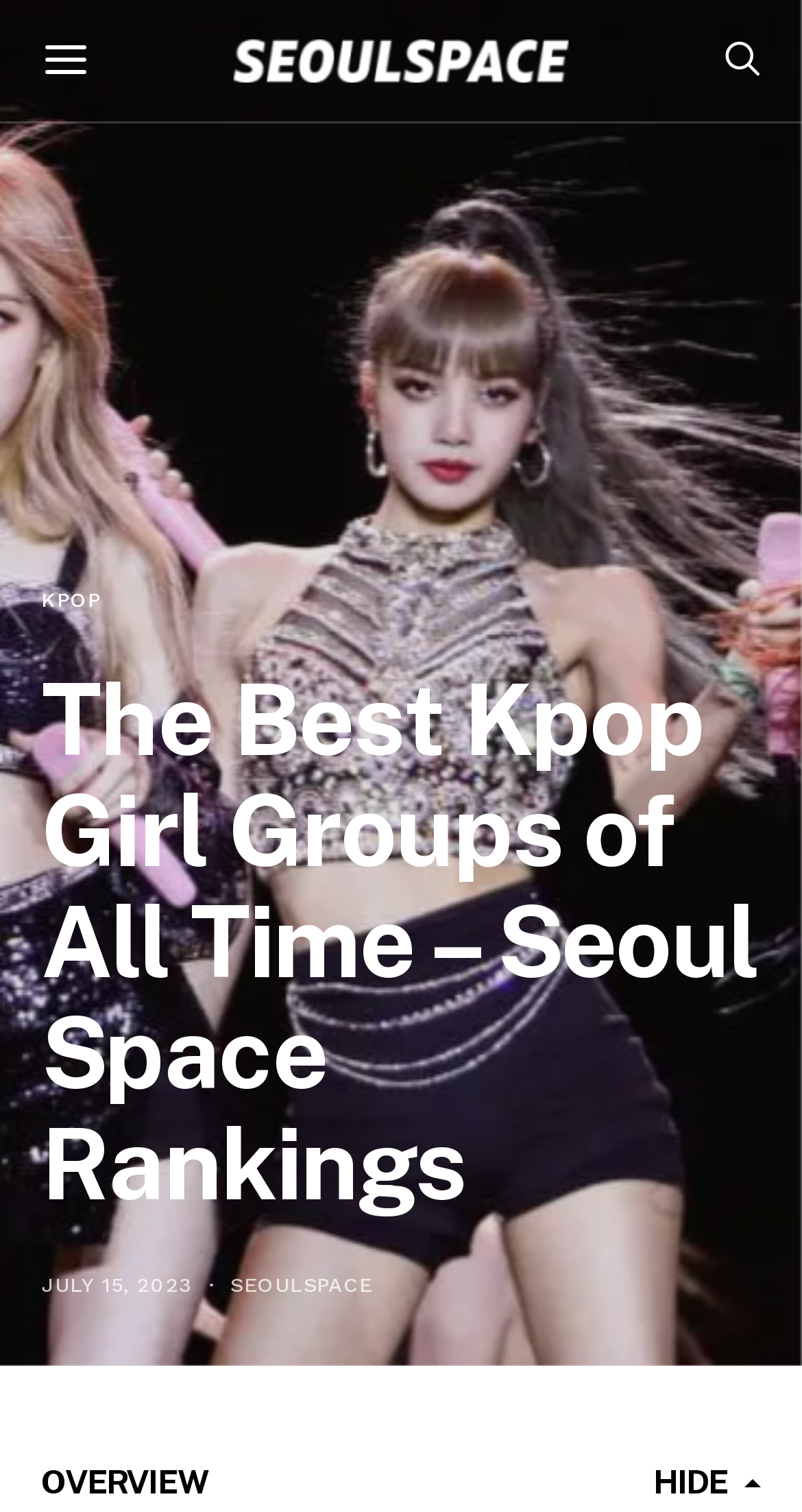Mark the bounding box of the element that matches the following description: "July 15, 2023".

[0.051, 0.842, 0.24, 0.857]